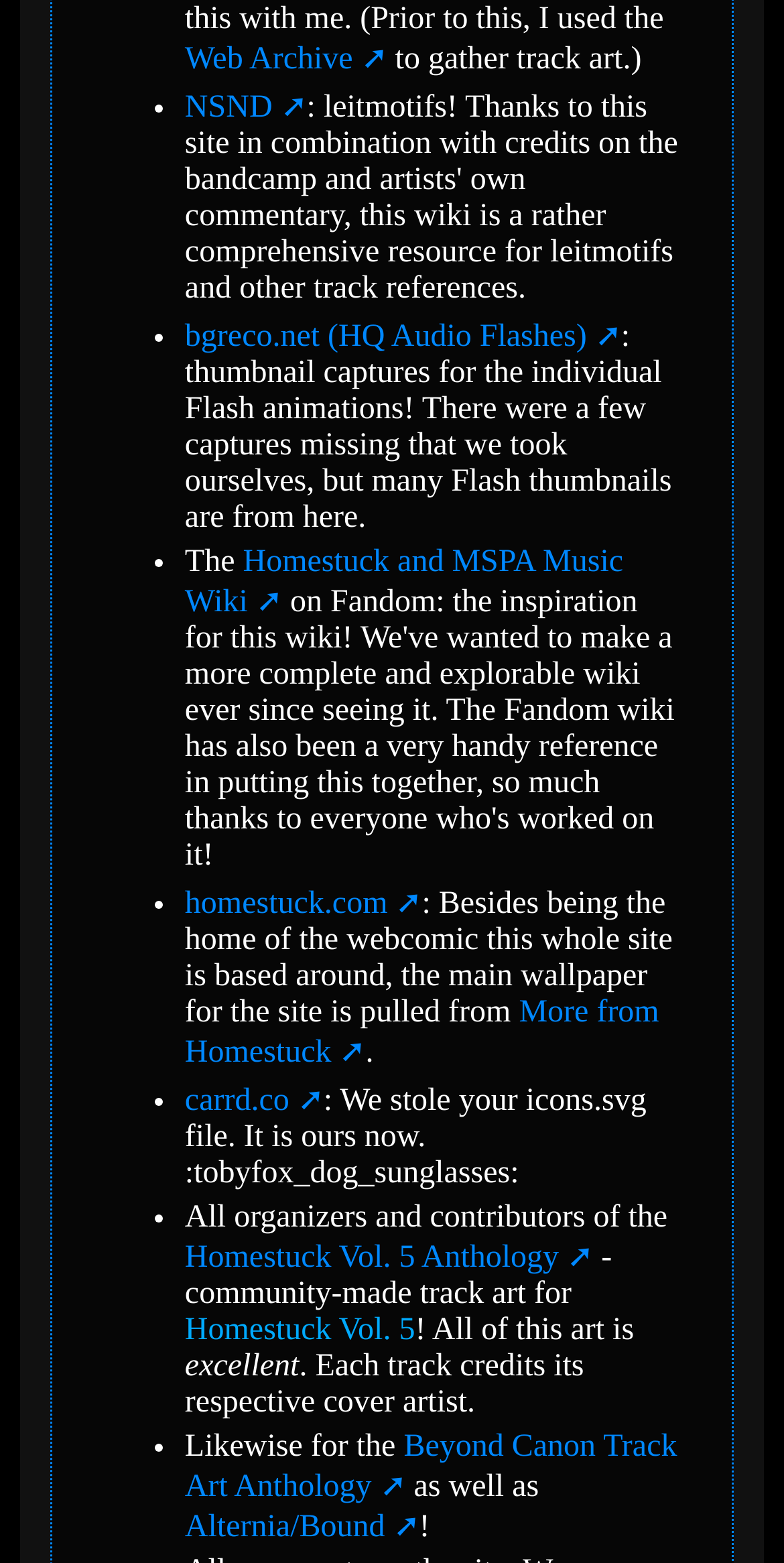Please provide the bounding box coordinates for the UI element as described: "NSND". The coordinates must be four floats between 0 and 1, represented as [left, top, right, bottom].

[0.236, 0.058, 0.391, 0.08]